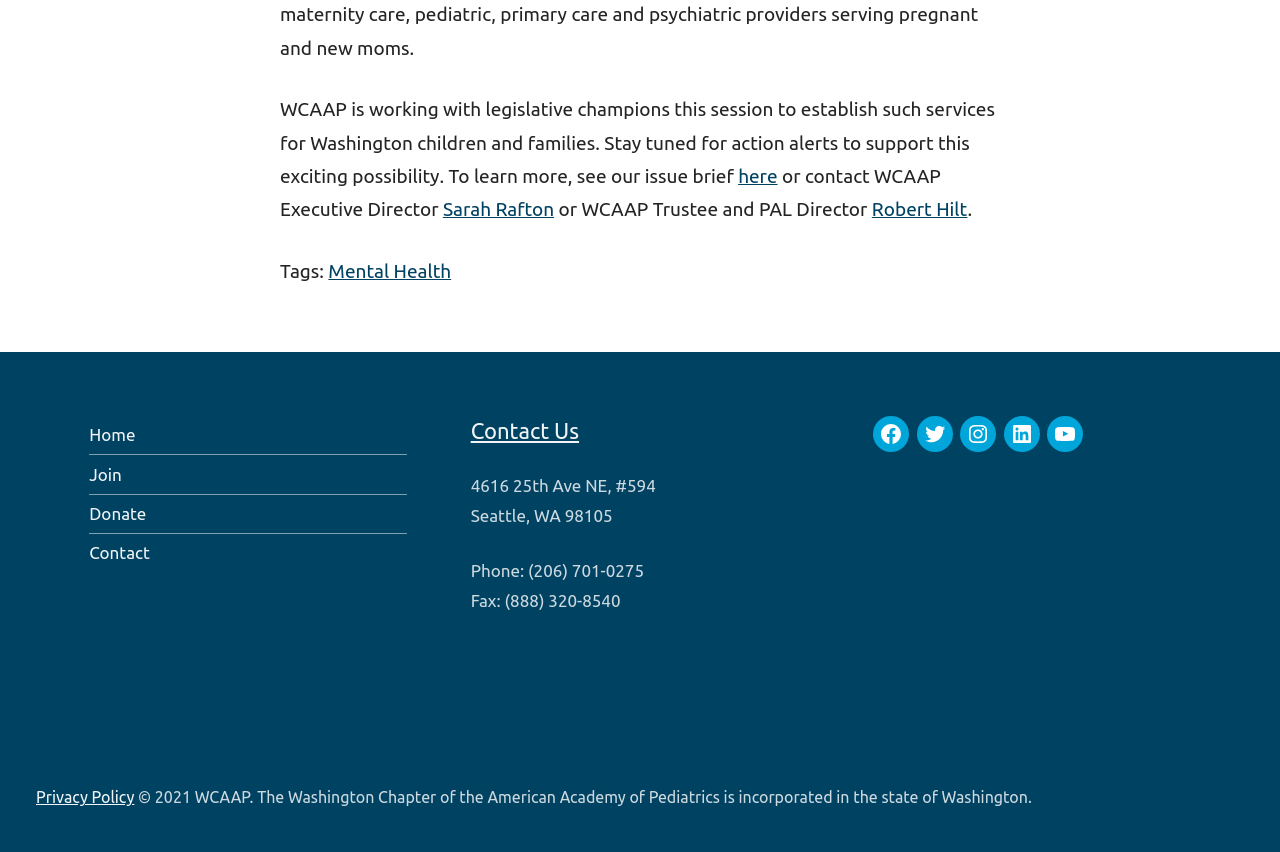Respond to the following query with just one word or a short phrase: 
What social media platforms does WCAAP have?

Facebook, Twitter, Instagram, LinkedIn, YouTube